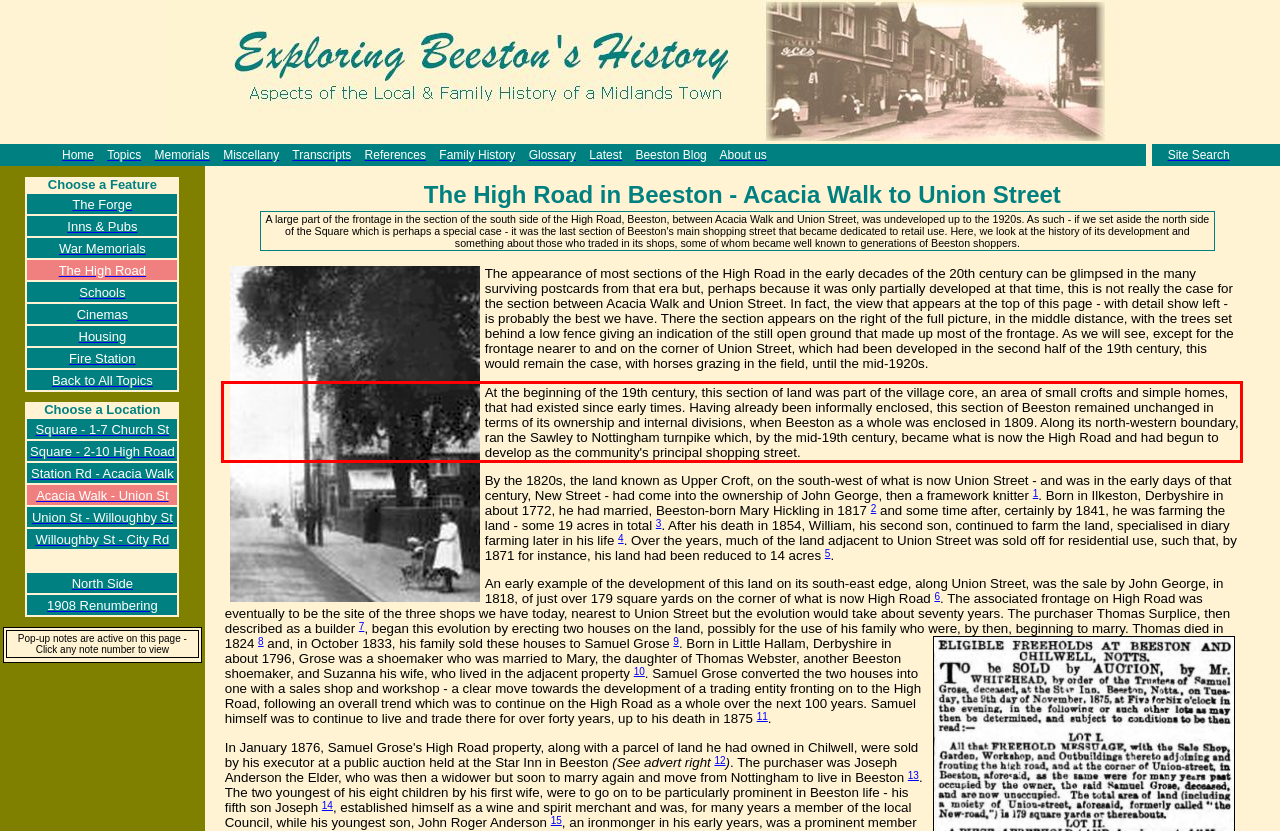Please identify and extract the text content from the UI element encased in a red bounding box on the provided webpage screenshot.

At the beginning of the 19th century, this section of land was part of the village core, an area of small crofts and simple homes, that had existed since early times. Having already been informally enclosed, this section of Beeston remained unchanged in terms of its ownership and internal divisions, when Beeston as a whole was enclosed in 1809. Along its north-western boundary, ran the Sawley to Nottingham turnpike which, by the mid-19th century, became what is now the High Road and had begun to develop as the community's principal shopping street.